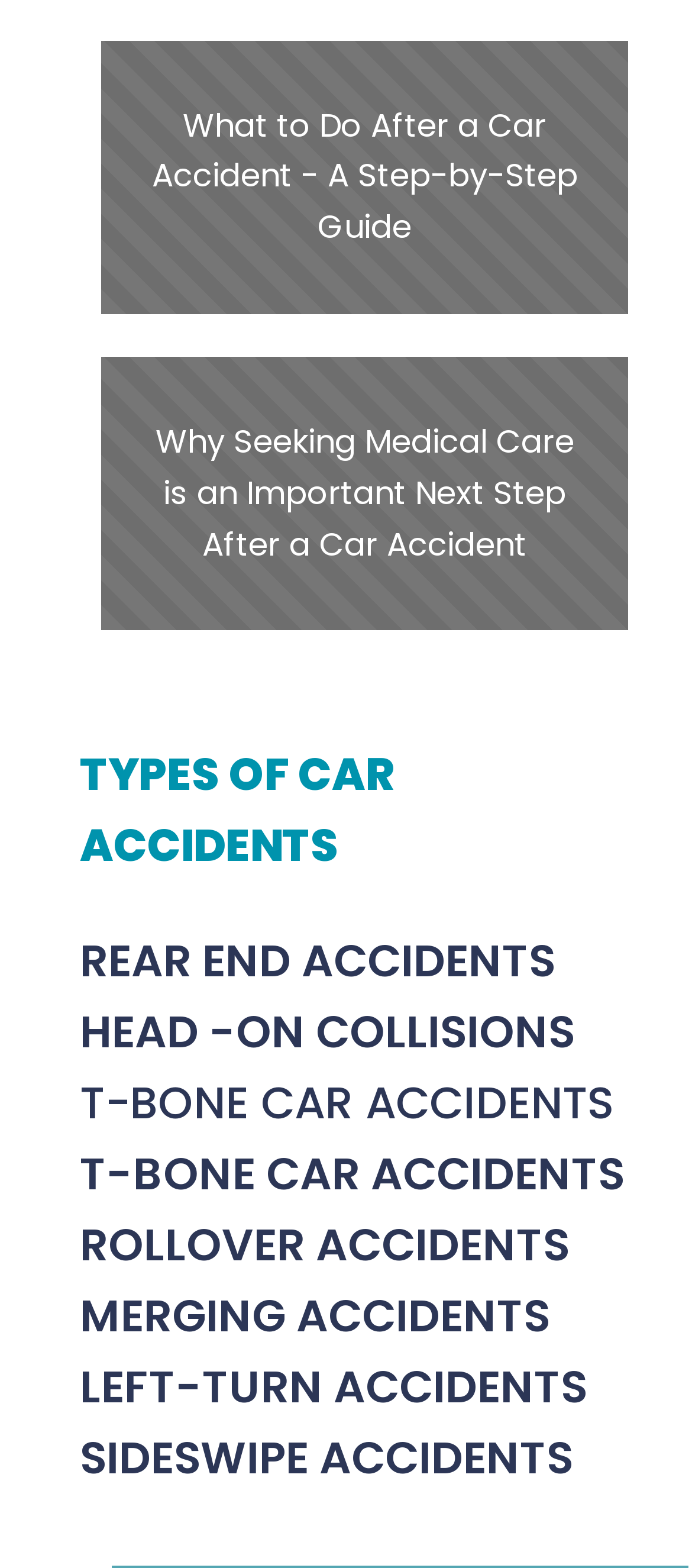Please predict the bounding box coordinates (top-left x, top-left y, bottom-right x, bottom-right y) for the UI element in the screenshot that fits the description: Job Applicant Privacy Policy

None